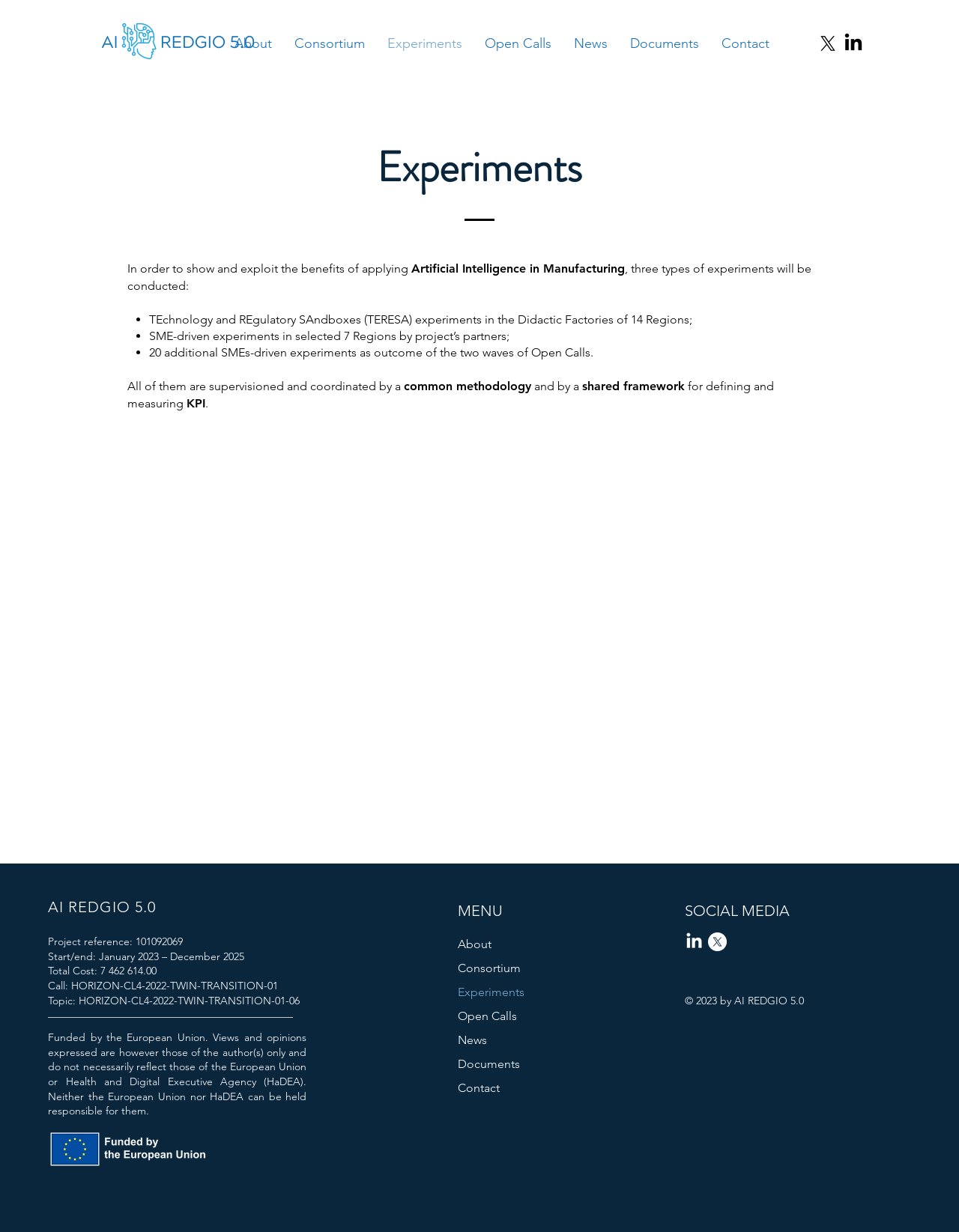Pinpoint the bounding box coordinates for the area that should be clicked to perform the following instruction: "Read more at The Huffington Post".

None